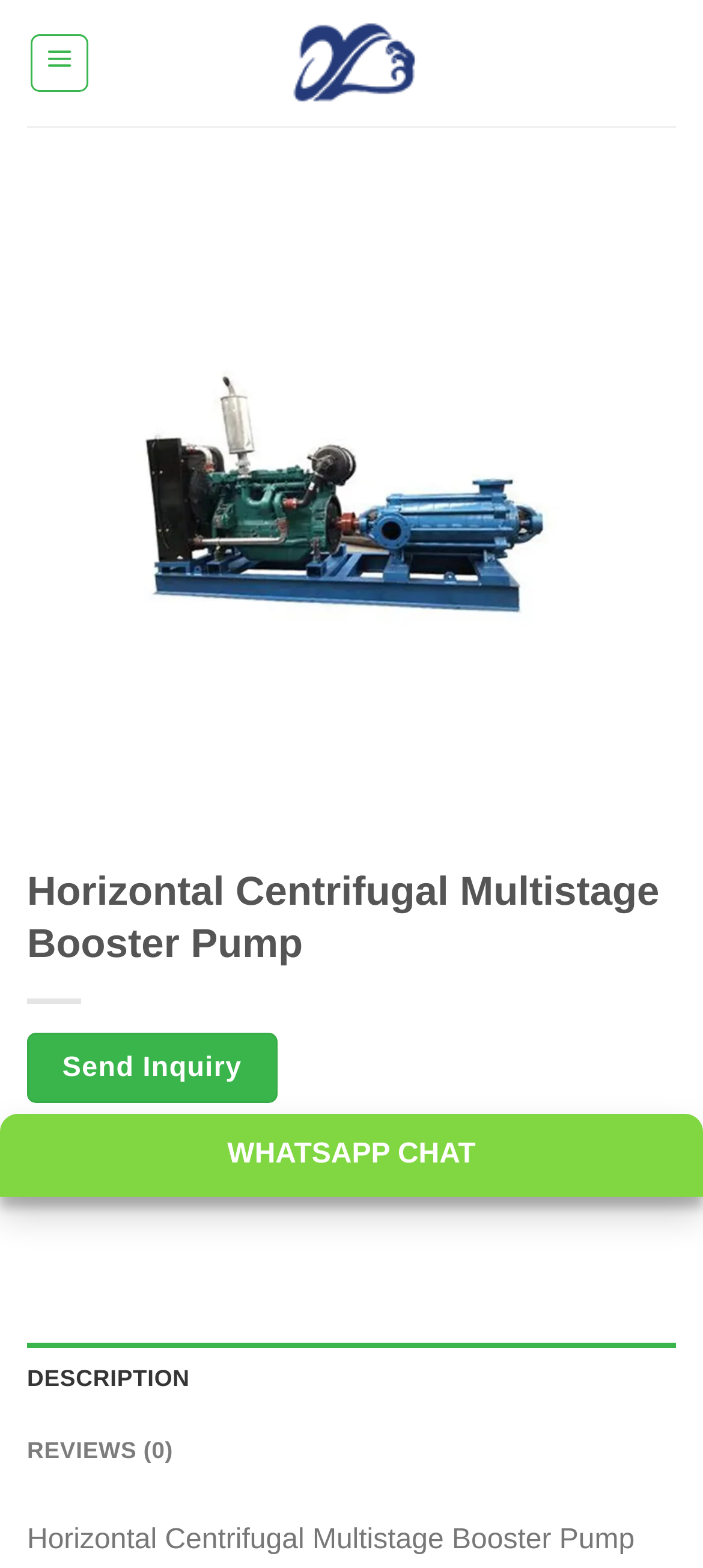Provide the bounding box coordinates for the area that should be clicked to complete the instruction: "Click on the Everflowing Pumps logo".

[0.335, 0.011, 0.665, 0.07]